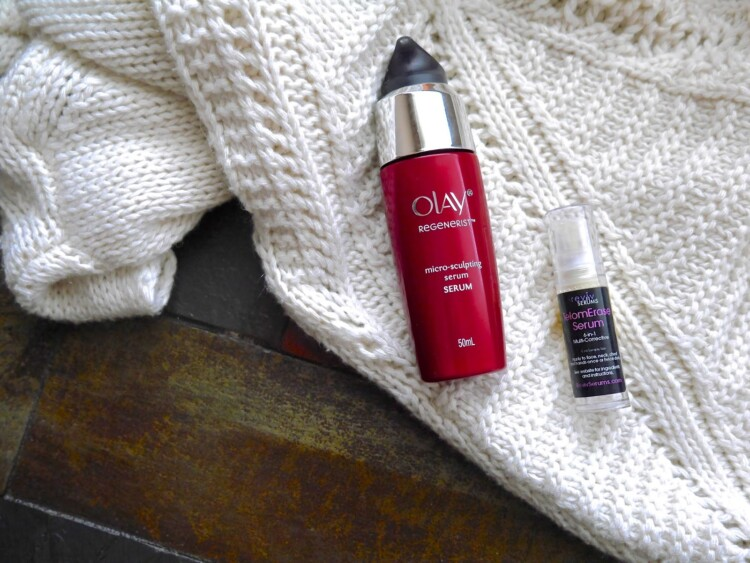Formulate a detailed description of the image content.

The image showcases two skincare serums artfully arranged on a cozy, textured white knit background. On the left is the Olay Regenerist Micro-Sculpting Serum, distinguished by its vibrant red packaging and sleek silver cap, promising hydration and anti-aging benefits. Next to it, slightly smaller, is the TelomErase Serum, presented in a clear bottle that highlights its light, fluid consistency. This charming composition emphasizes the importance of serums in skincare routines, especially during colder months when skin tends to become dry. Both products signify a commitment to maintaining skin health and radiance.